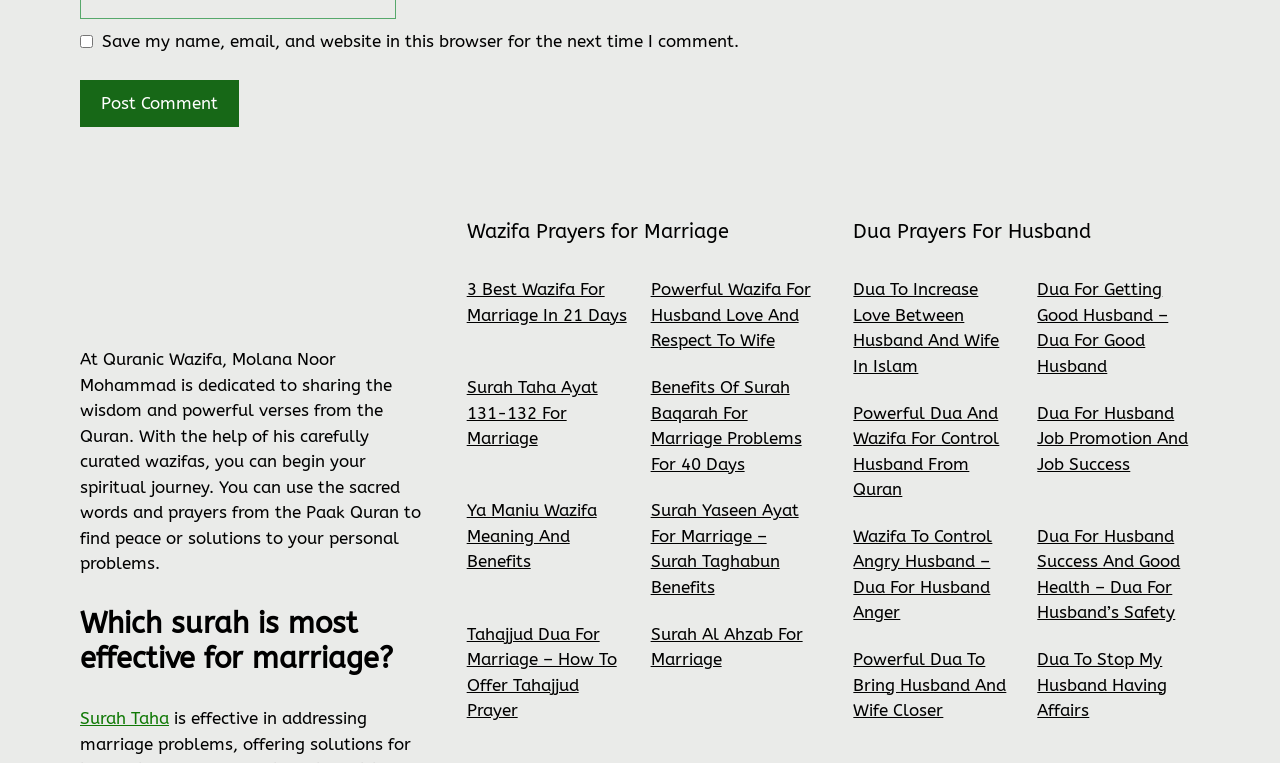Specify the bounding box coordinates of the area to click in order to execute this command: 'Read the article about 'Which surah is most effective for marriage?''. The coordinates should consist of four float numbers ranging from 0 to 1, and should be formatted as [left, top, right, bottom].

[0.062, 0.795, 0.333, 0.887]